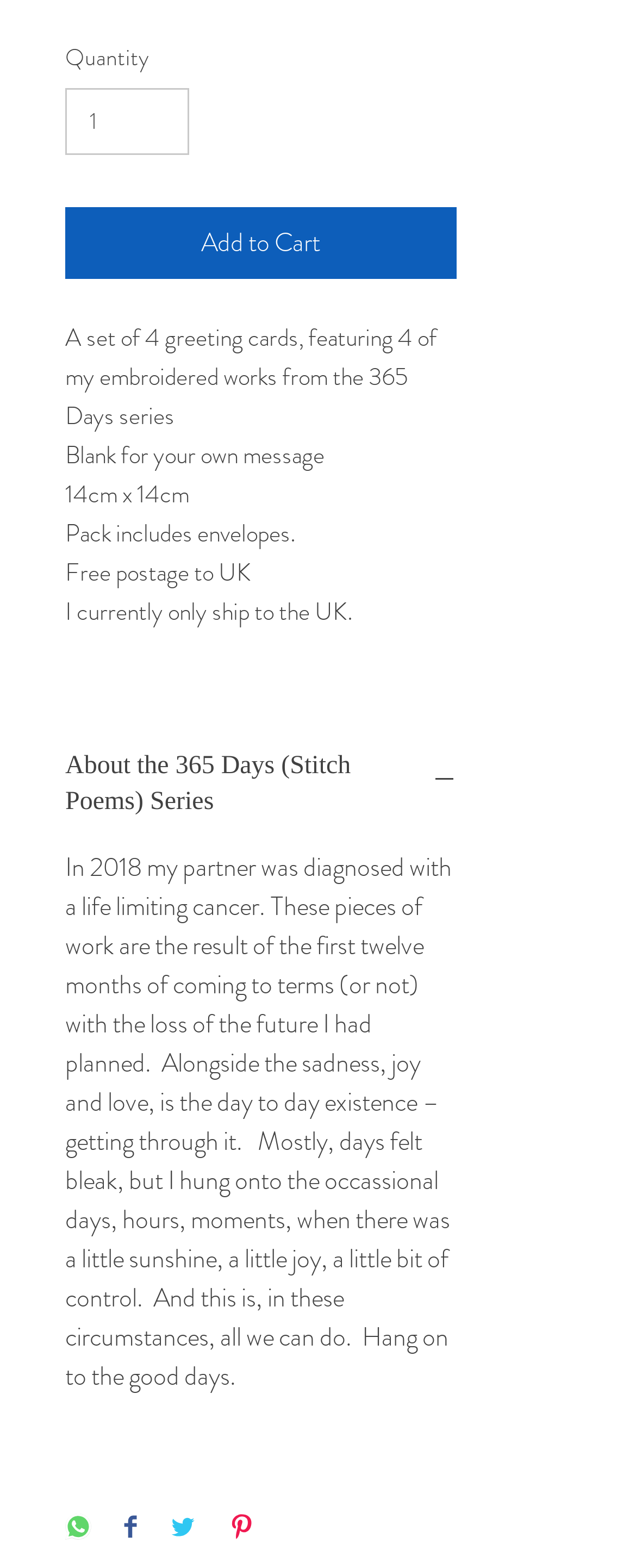What is the purpose of the 365 Days series?
Using the information presented in the image, please offer a detailed response to the question.

The StaticText element with the long text about the 365 Days series explains that it was created as a way to cope with a life limiting cancer diagnosis and to find joy and control in difficult times.